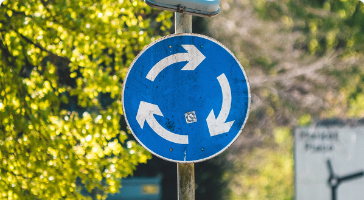Provide an in-depth description of the image you see.

The image features a roundabout traffic sign prominently displayed against a backdrop of lush greenery. The sign is blue with white arrows indicating the direction of travel for vehicles, which should move in a counterclockwise direction around a central point. This design is standard for roundabout signs, instructing drivers on how to navigate the intersection safely. The sign appears somewhat weathered, hinting at its exposure to the elements. In the background, blurred outlines of trees and another road sign can be faintly seen, emphasizing the traffic context of the area.